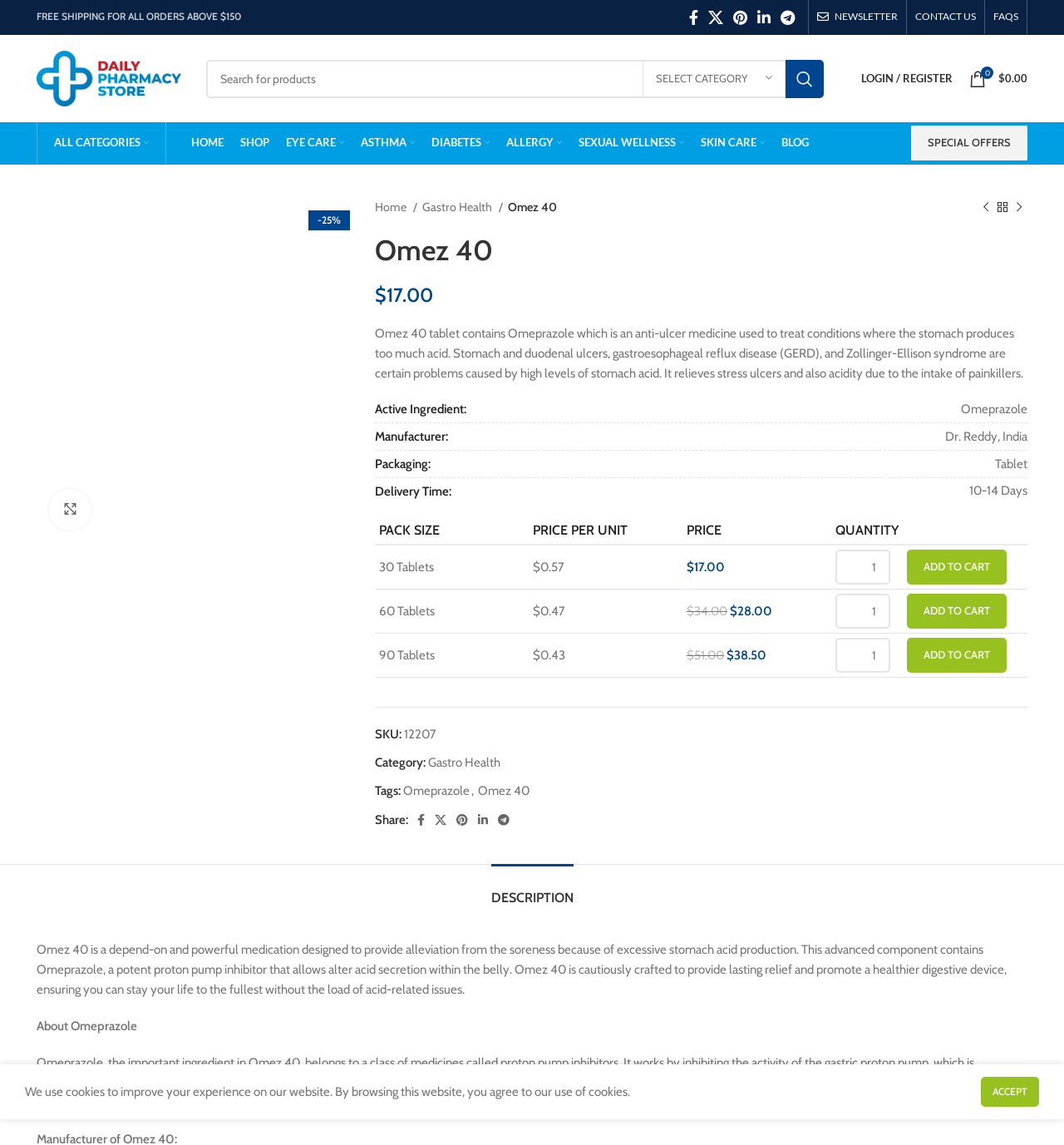Please specify the bounding box coordinates for the clickable region that will help you carry out the instruction: "Log in or register".

[0.802, 0.054, 0.903, 0.083]